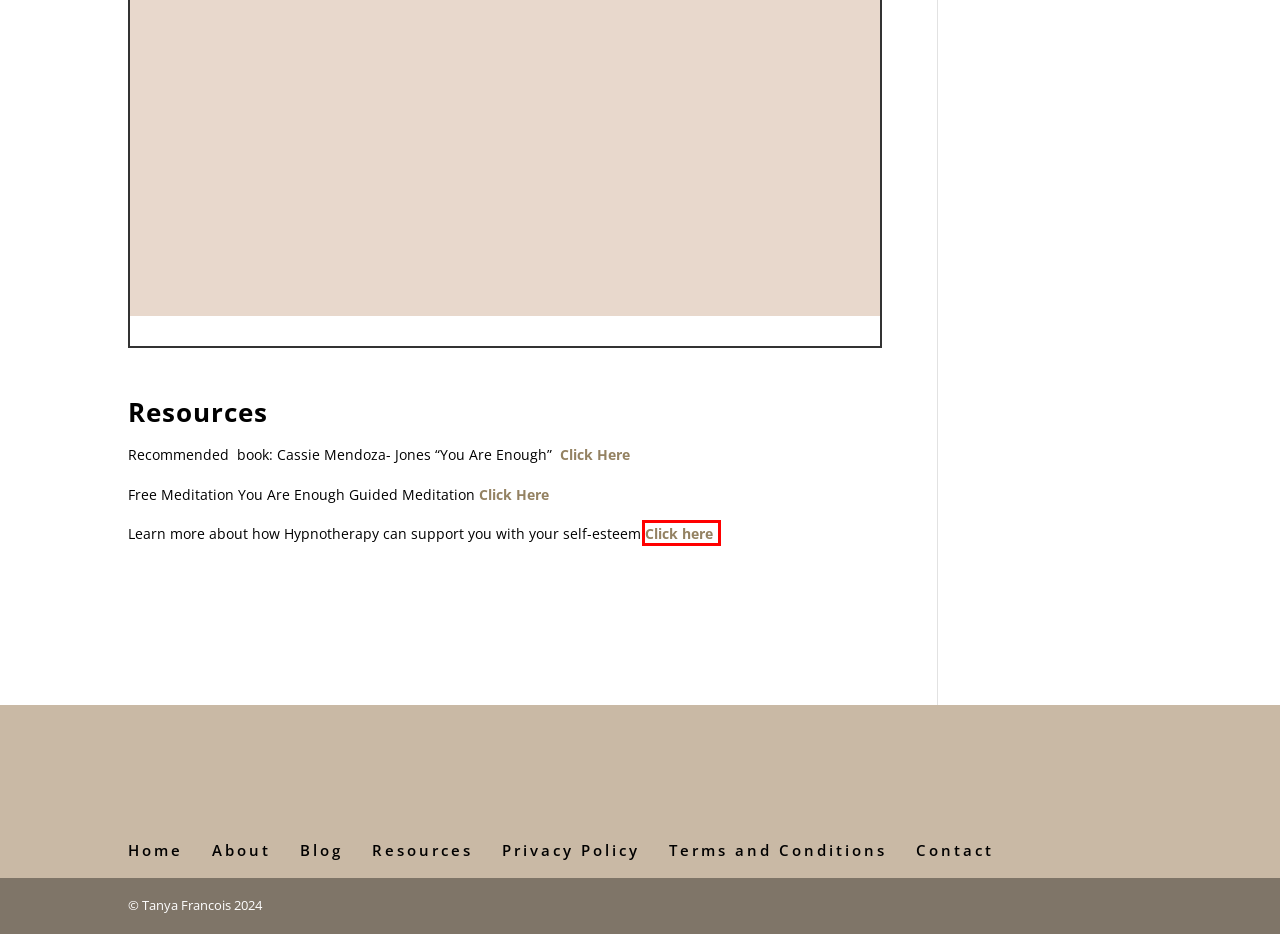Analyze the screenshot of a webpage with a red bounding box and select the webpage description that most accurately describes the new page resulting from clicking the element inside the red box. Here are the candidates:
A. Privacy Policy - Be In Harmony
B. Blog
C. Terms and Conditions - Be In Harmony
D. About Tanya Francois | Clinical Hypnotherapist | Counsellor | Berwick
E. One to One sessions - Be In Harmony
F. You Are Enough | Cassie Mendoza-Jones
G. Home Be In Harmony
H. Connect with Tanya Francois

E